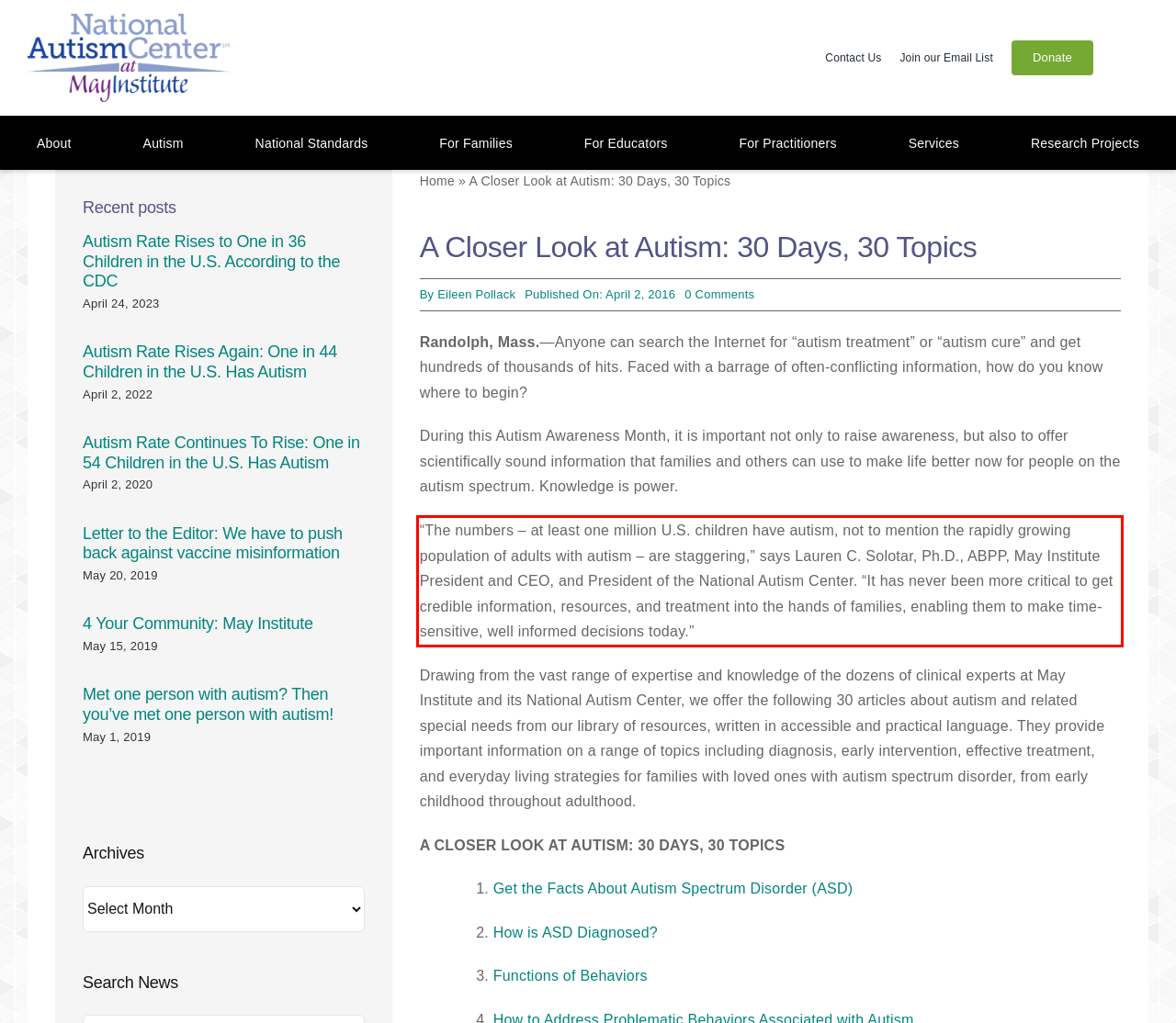By examining the provided screenshot of a webpage, recognize the text within the red bounding box and generate its text content.

“The numbers – at least one million U.S. children have autism, not to mention the rapidly growing population of adults with autism – are staggering,” says Lauren C. Solotar, Ph.D., ABPP, May Institute President and CEO, and President of the National Autism Center. “It has never been more critical to get credible information, resources, and treatment into the hands of families, enabling them to make time-sensitive, well informed decisions today.”